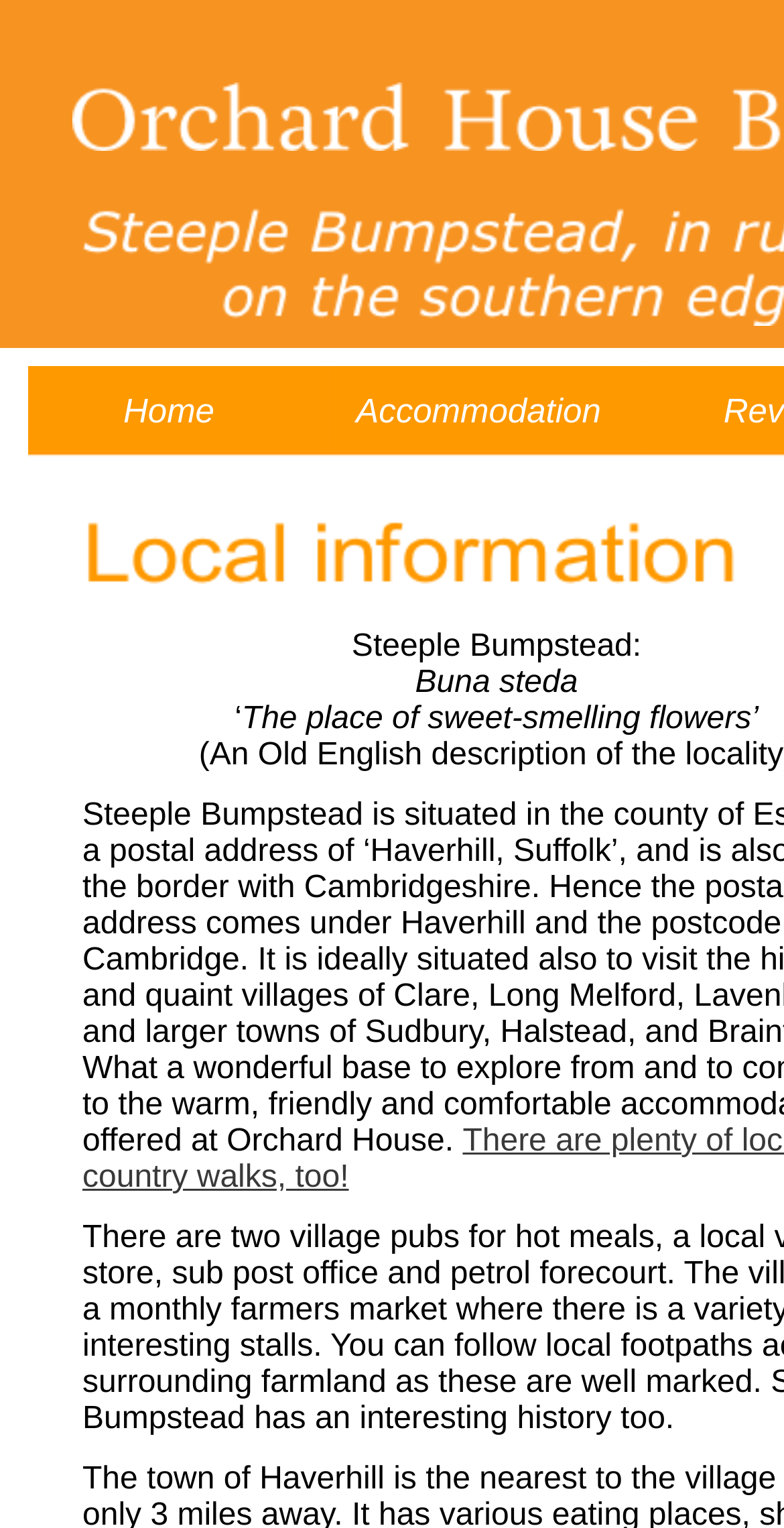What is the meaning of 'Buna steda'?
Using the image, provide a detailed and thorough answer to the question.

Since 'Buna steda' is located near the image with the description 'Local information', I infer that 'Buna steda' is a phrase related to local information, possibly a translation or a phrase in a different language.